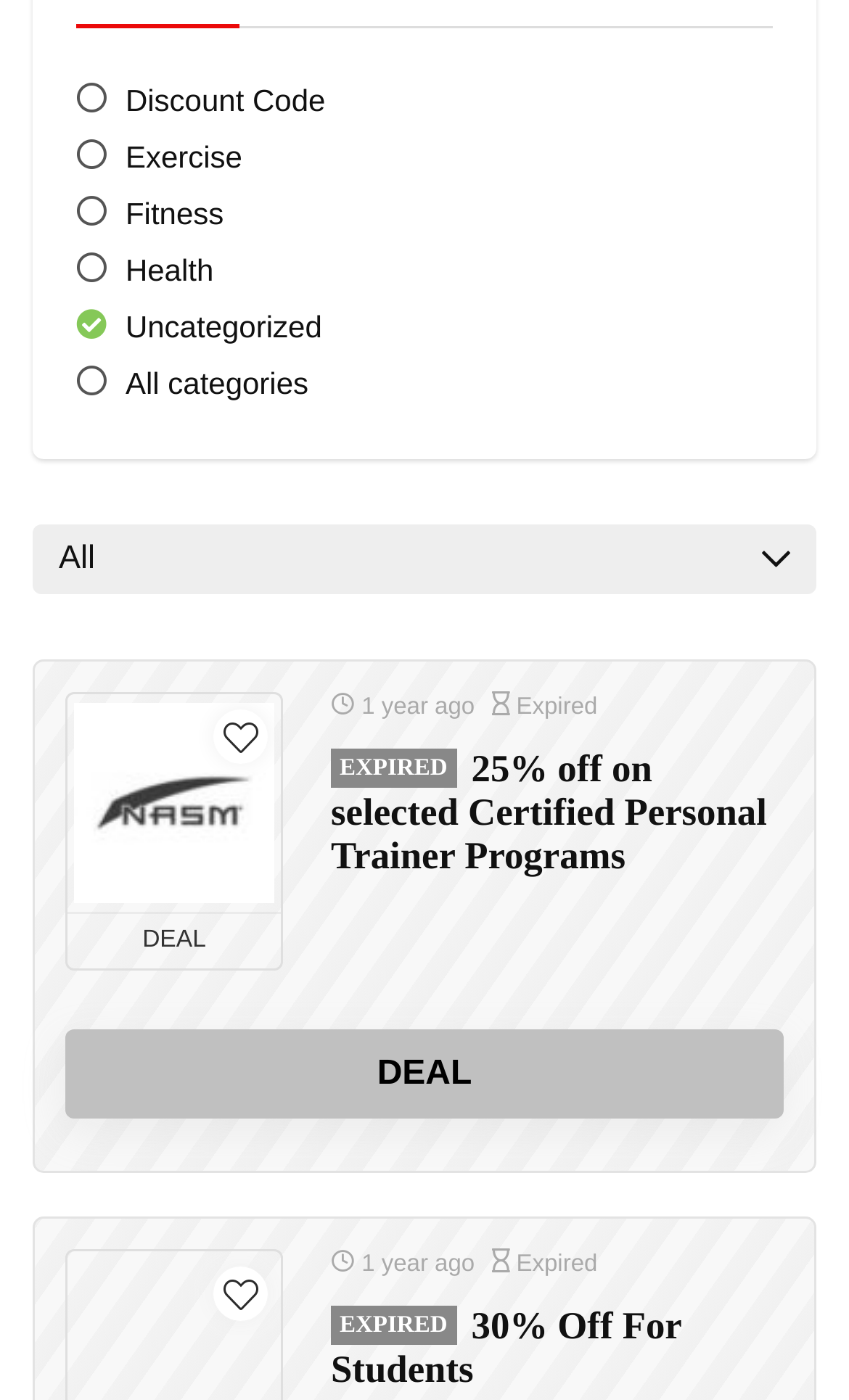Determine the bounding box coordinates (top-left x, top-left y, bottom-right x, bottom-right y) of the UI element described in the following text: Jason E. G. Burton

None